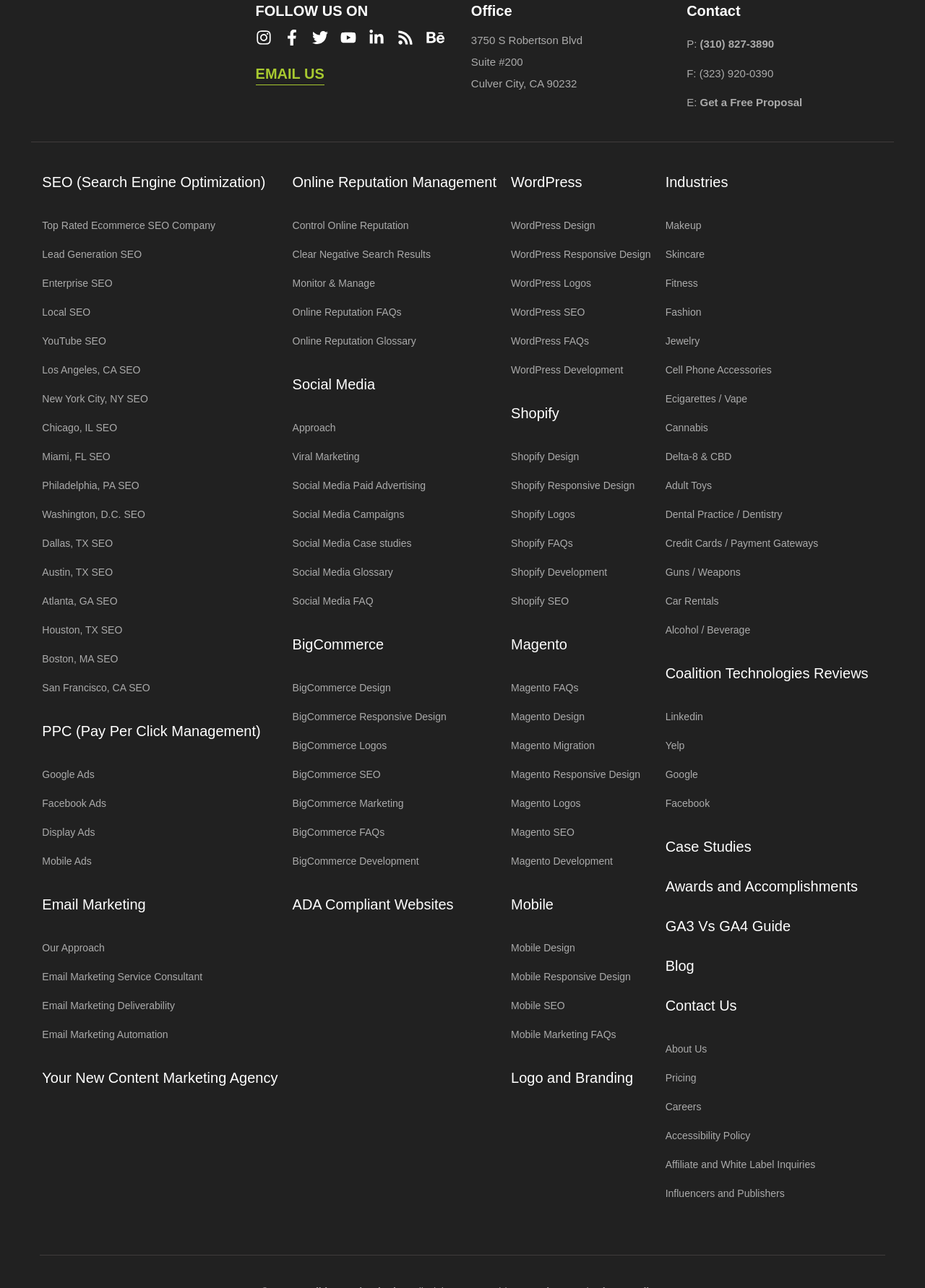Please determine the bounding box coordinates of the element to click on in order to accomplish the following task: "Check out BigCommerce Design". Ensure the coordinates are four float numbers ranging from 0 to 1, i.e., [left, top, right, bottom].

[0.316, 0.523, 0.422, 0.545]